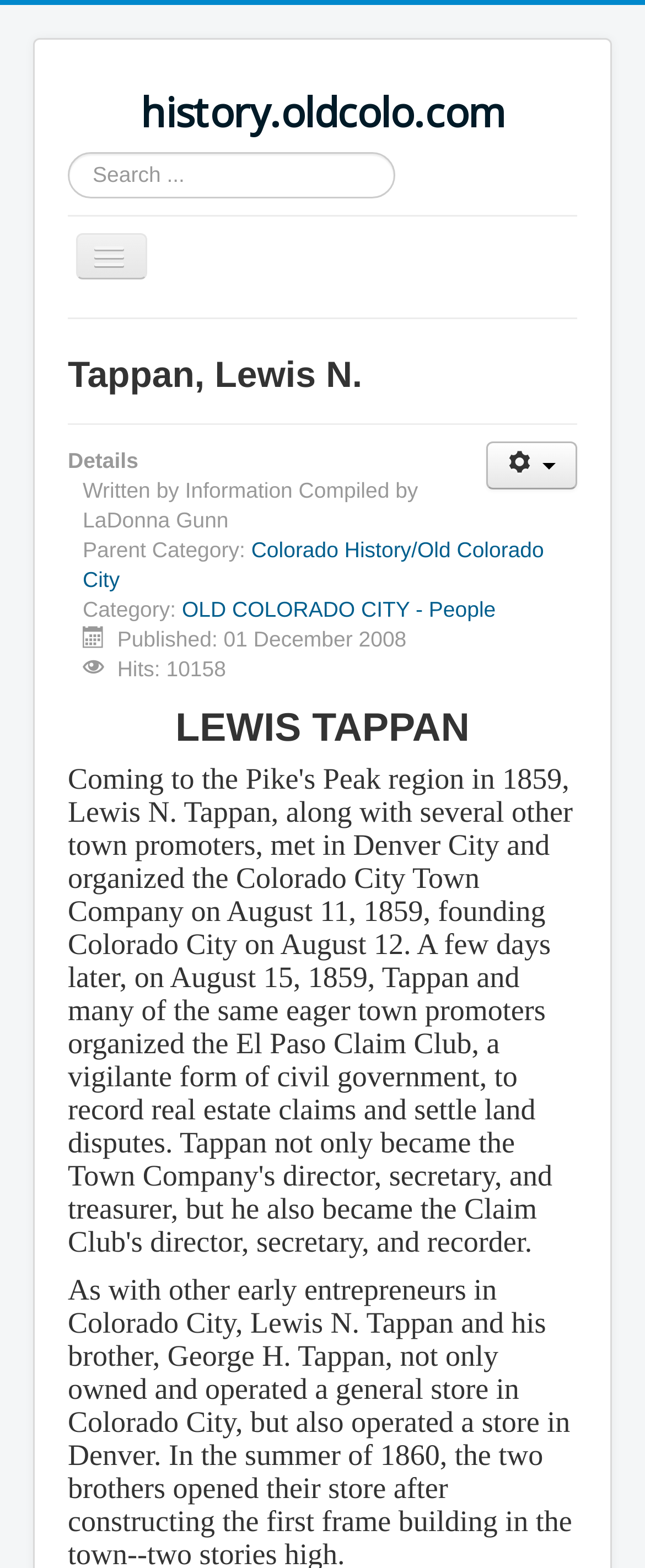Can you pinpoint the bounding box coordinates for the clickable element required for this instruction: "Search for something"? The coordinates should be four float numbers between 0 and 1, i.e., [left, top, right, bottom].

[0.105, 0.097, 0.895, 0.127]